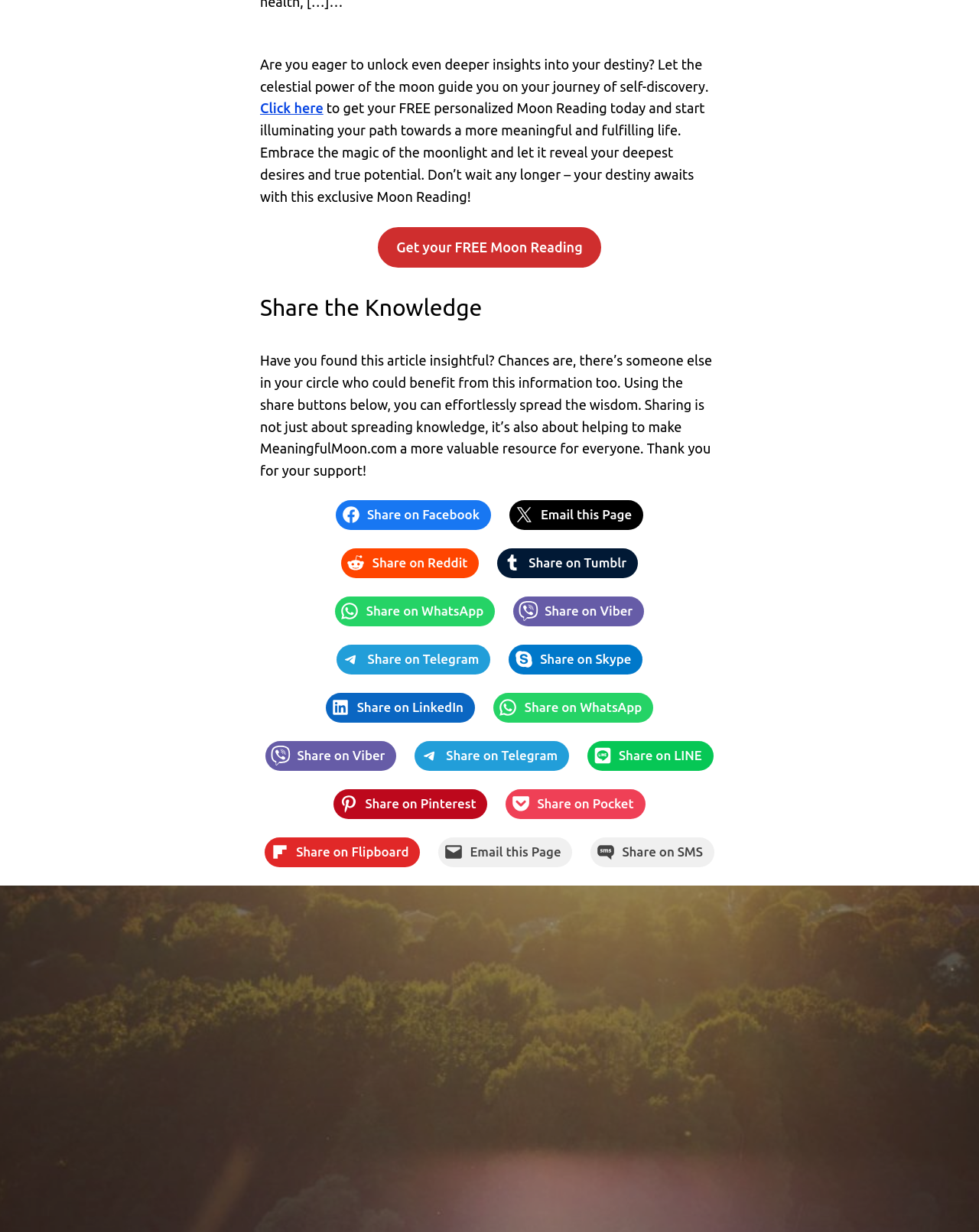Extract the bounding box for the UI element that matches this description: "Get your FREE Moon Reading".

[0.385, 0.183, 0.615, 0.219]